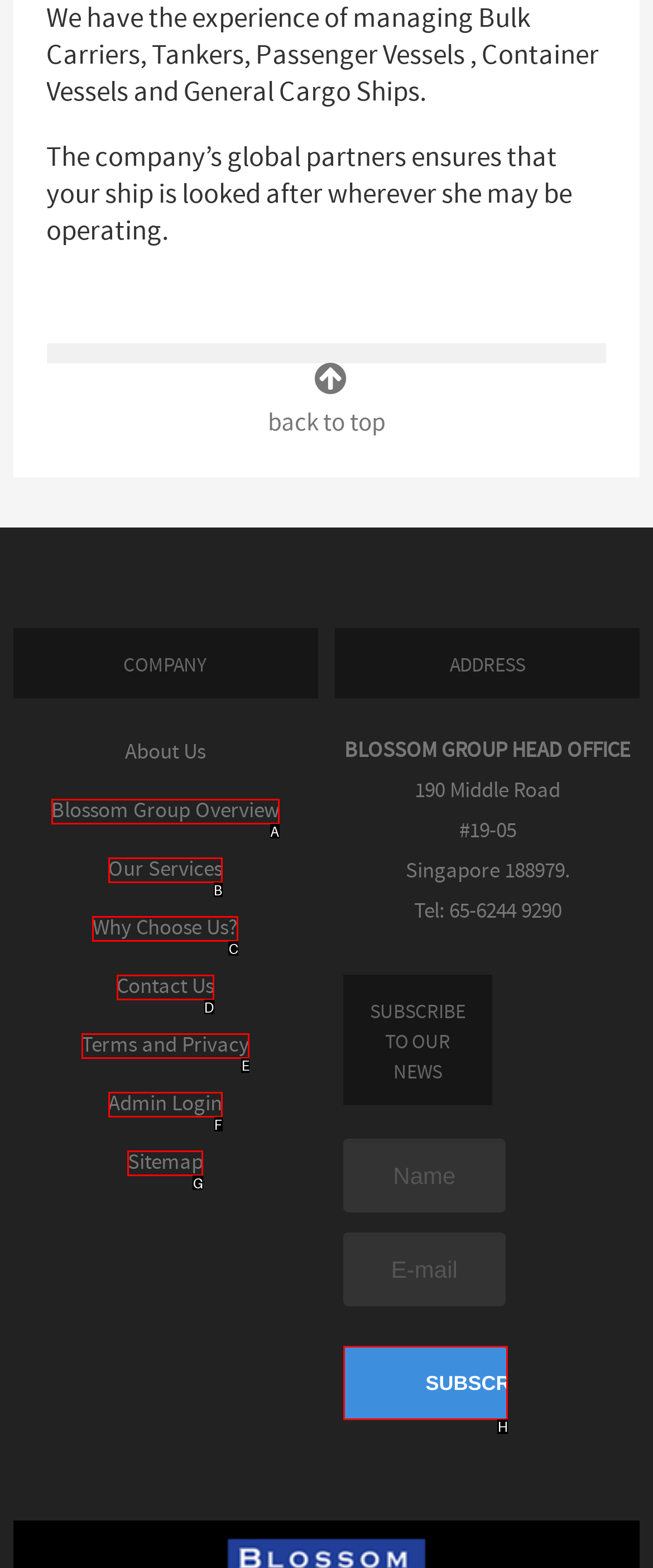Given the task: View 'Terms and Privacy', tell me which HTML element to click on.
Answer with the letter of the correct option from the given choices.

E